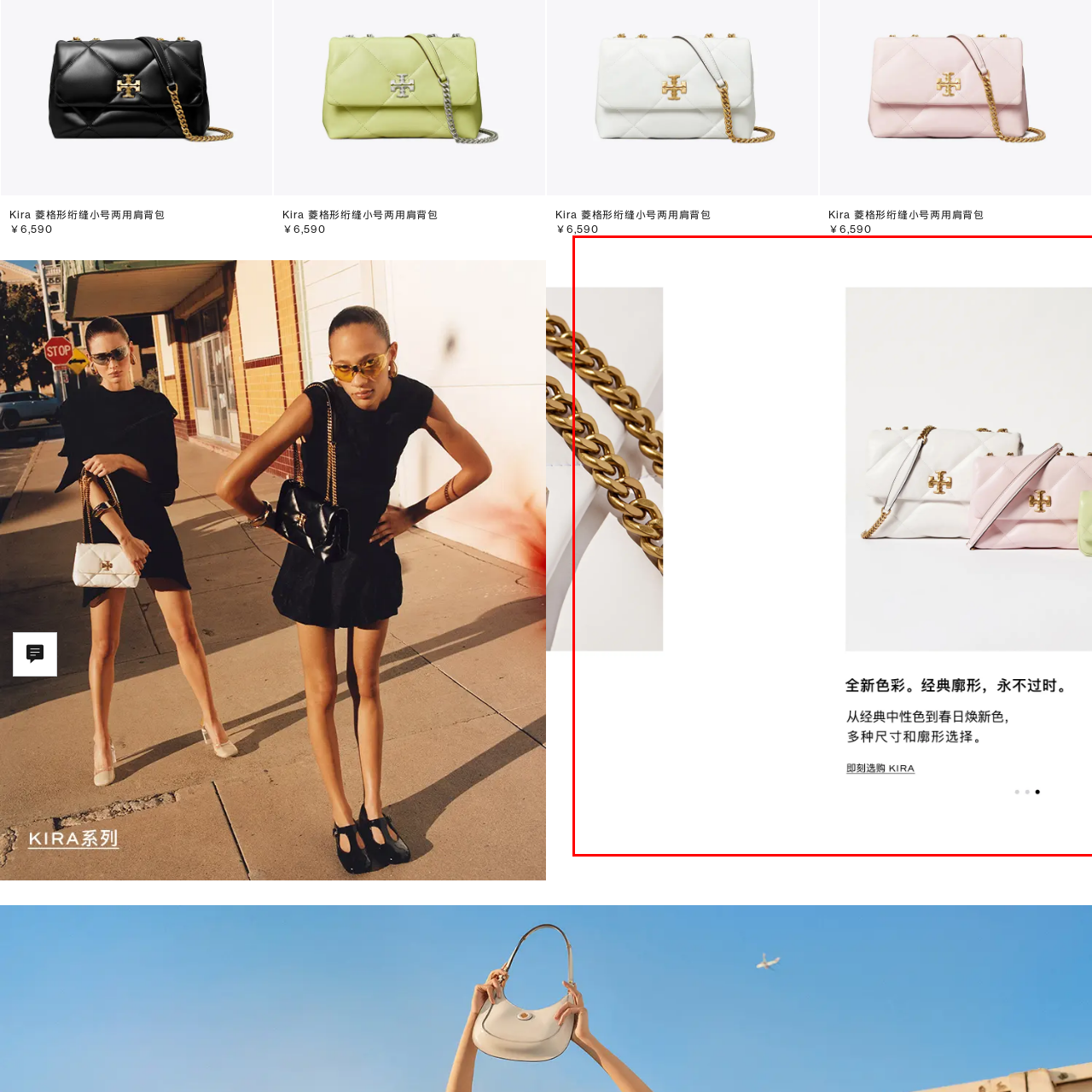Offer a detailed description of the content within the red-framed image.

This image showcases the elegant Kira quilted handbag collection, featuring three stylish purses that combine classic design with modern colors. Positioned prominently is a white bag with an eye-catching gold chain, adorned with a distinctive logo, alongside a soft pink version and a vibrant green option. The caption highlights the availability of various colors and styles, promoting the bags as timeless accessories that blend traditional elegance with contemporary flair. This collection embodies both beauty and practicality, making it a must-have for fashion enthusiasts.